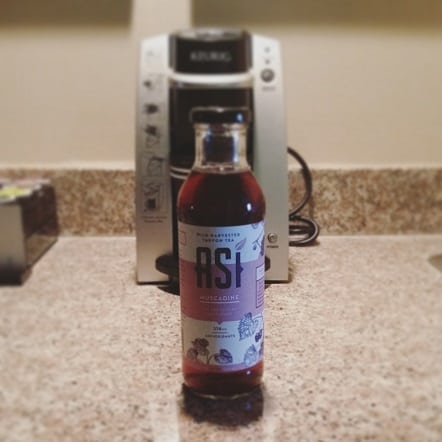Provide a comprehensive description of the image.

The image showcases a bottle of "Asi Muscadine," prominently displayed in the foreground against a kitchen countertop with a coffee maker in the background. The bottle features an eye-catching label, displaying the name "ASI" in bold letters, complemented by artistic illustrations and information about the beverage. The rich color of the liquid inside the bottle hints at its flavor, while the cozy kitchen setting enhances the casual and inviting atmosphere of the scene. This image evokes a sense of refreshment and a possibly revitalizing experience linked to the drink, fitting seamlessly into a morning routine or a leisurely afternoon.